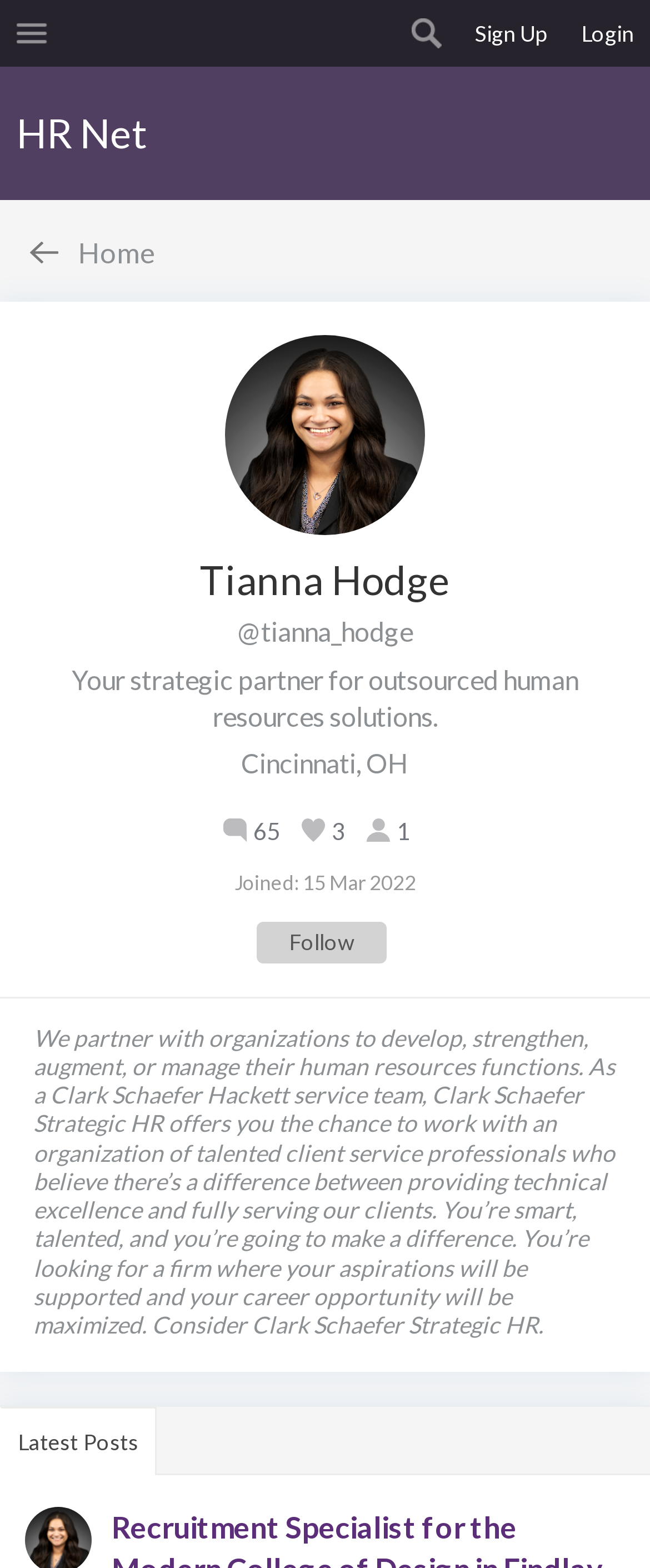Determine the bounding box coordinates for the HTML element mentioned in the following description: "alt="Centre For Computing History"". The coordinates should be a list of four floats ranging from 0 to 1, represented as [left, top, right, bottom].

None